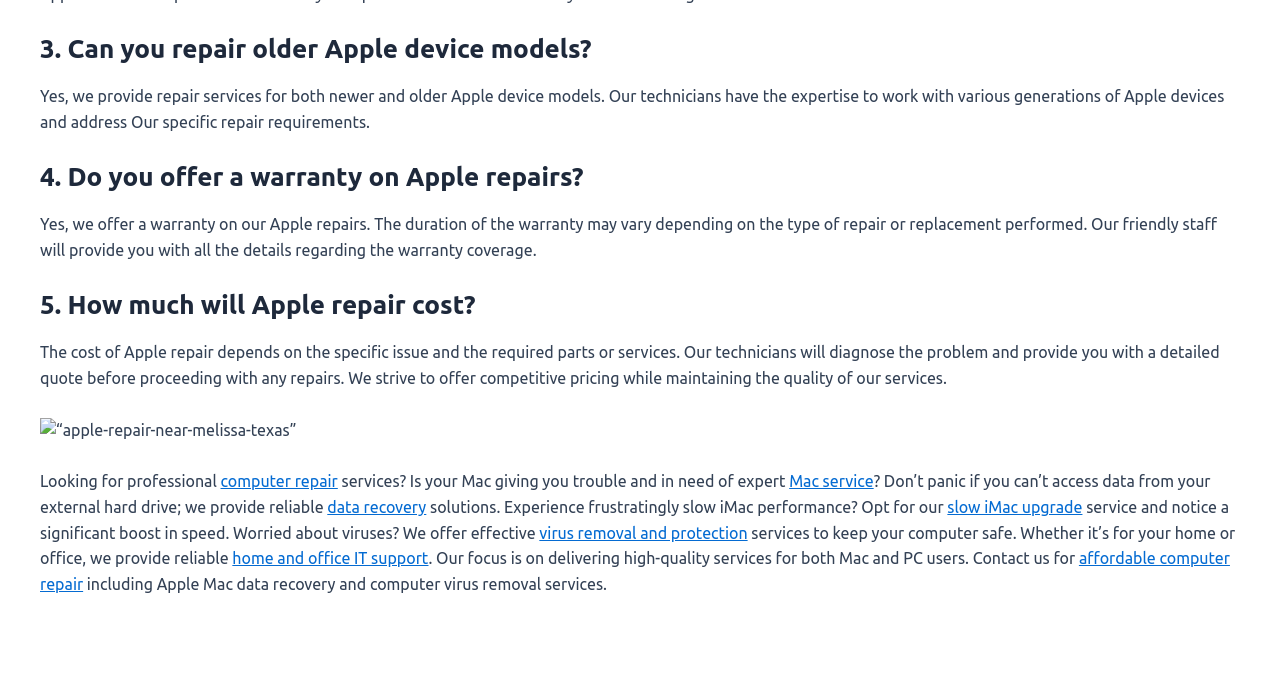Using the given description, provide the bounding box coordinates formatted as (top-left x, top-left y, bottom-right x, bottom-right y), with all values being floating point numbers between 0 and 1. Description: data recovery

[0.256, 0.733, 0.333, 0.76]